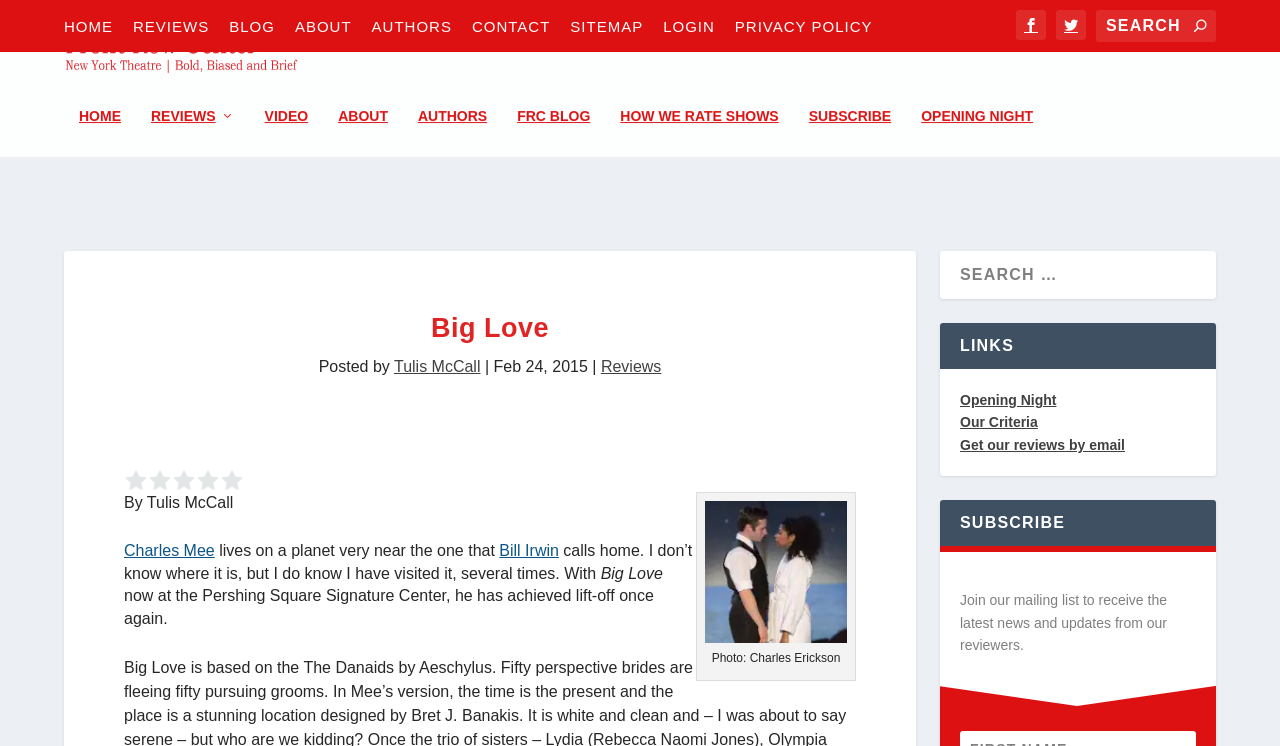Identify the bounding box coordinates of the element that should be clicked to fulfill this task: "Click on the HOME link". The coordinates should be provided as four float numbers between 0 and 1, i.e., [left, top, right, bottom].

[0.05, 0.001, 0.088, 0.069]